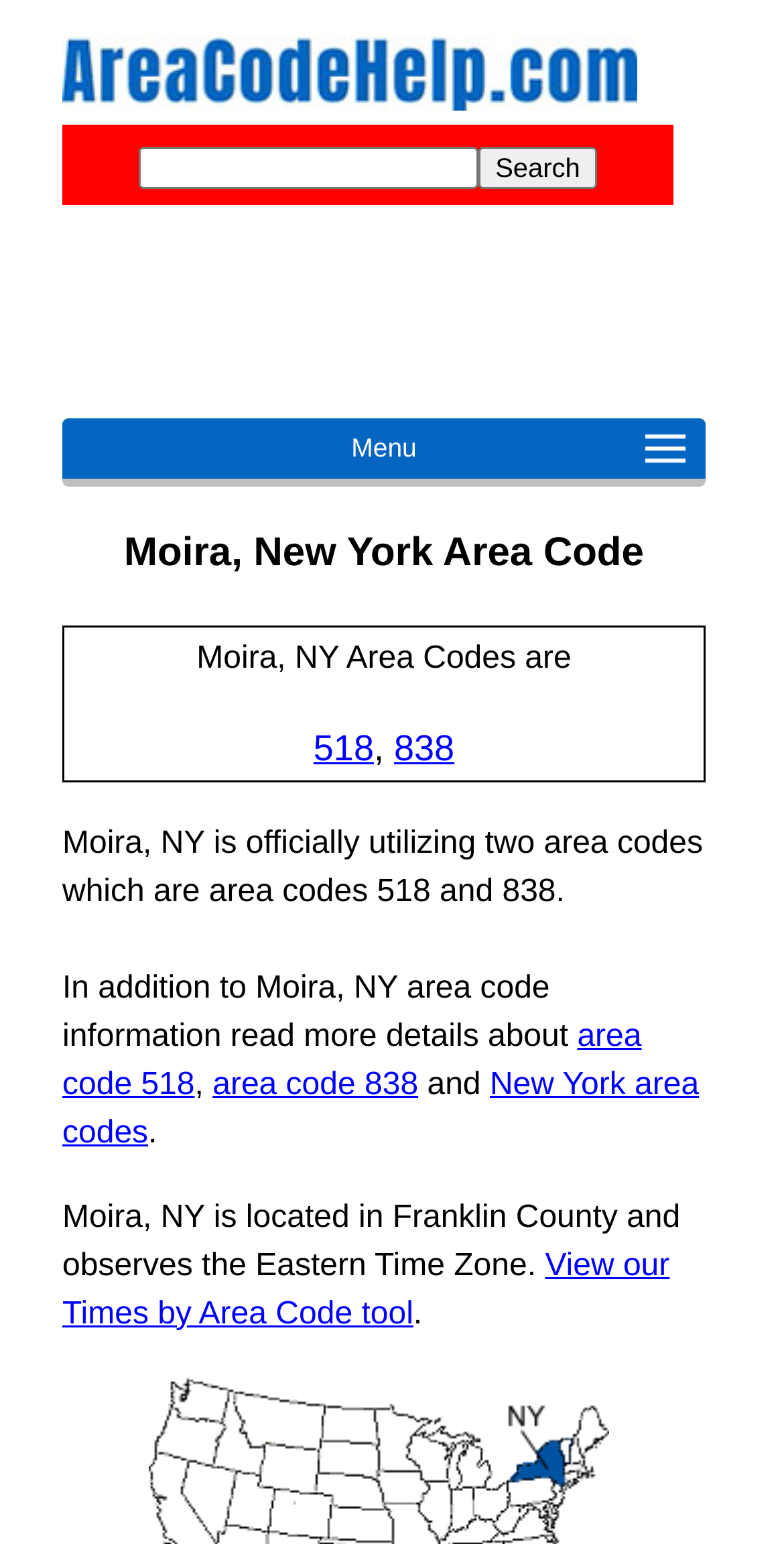What time zone does Moira, NY observe?
Based on the visual information, provide a detailed and comprehensive answer.

I found the answer by reading the static text 'Moira, NY is located in Franklin County and observes the Eastern Time Zone.' which explicitly states the time zone of Moira, NY.